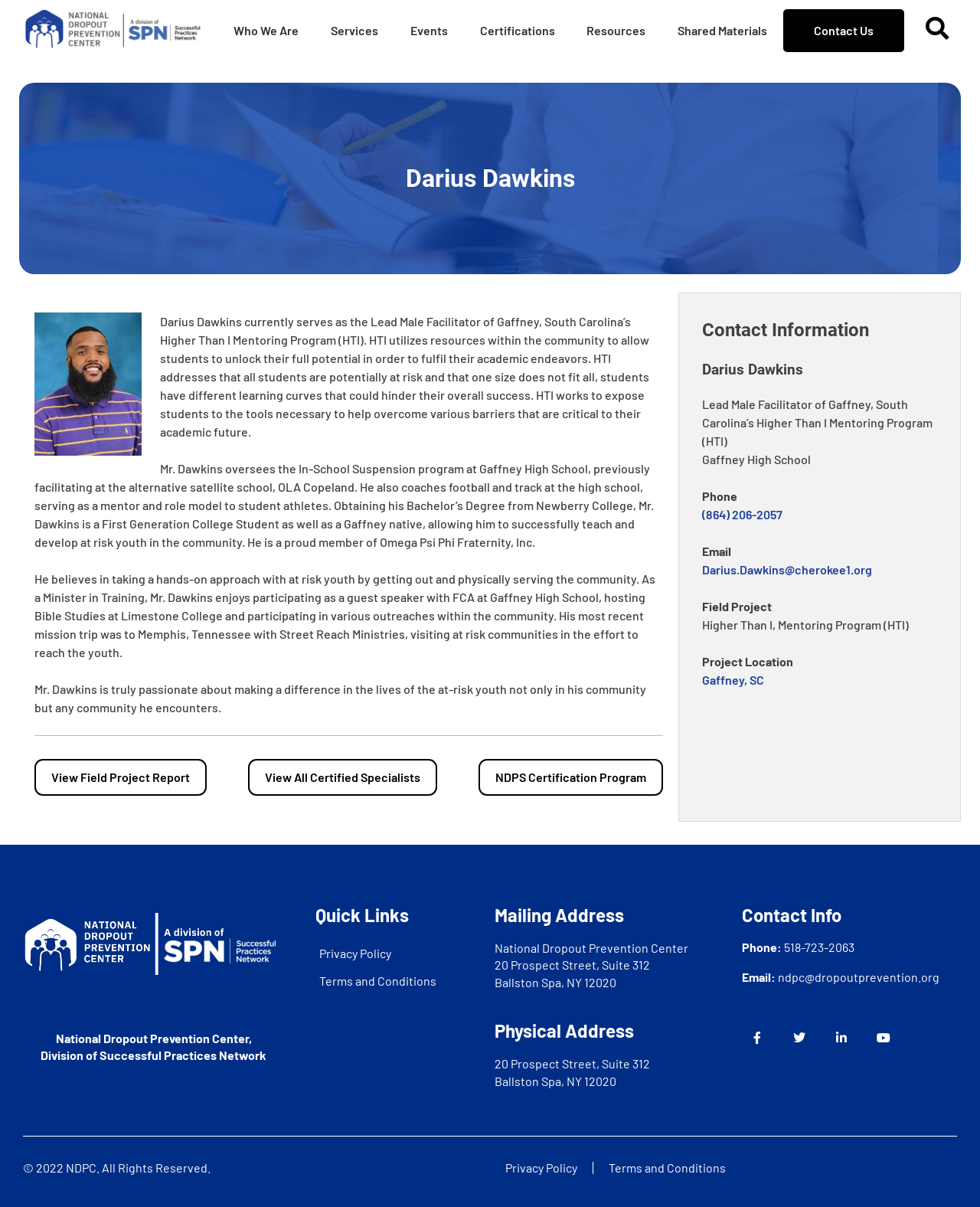What is the name of the high school where Darius Dawkins oversees the In-School Suspension program?
Provide an in-depth and detailed explanation in response to the question.

According to the webpage, Darius Dawkins oversees the In-School Suspension program at Gaffney High School, which is mentioned in the article section.